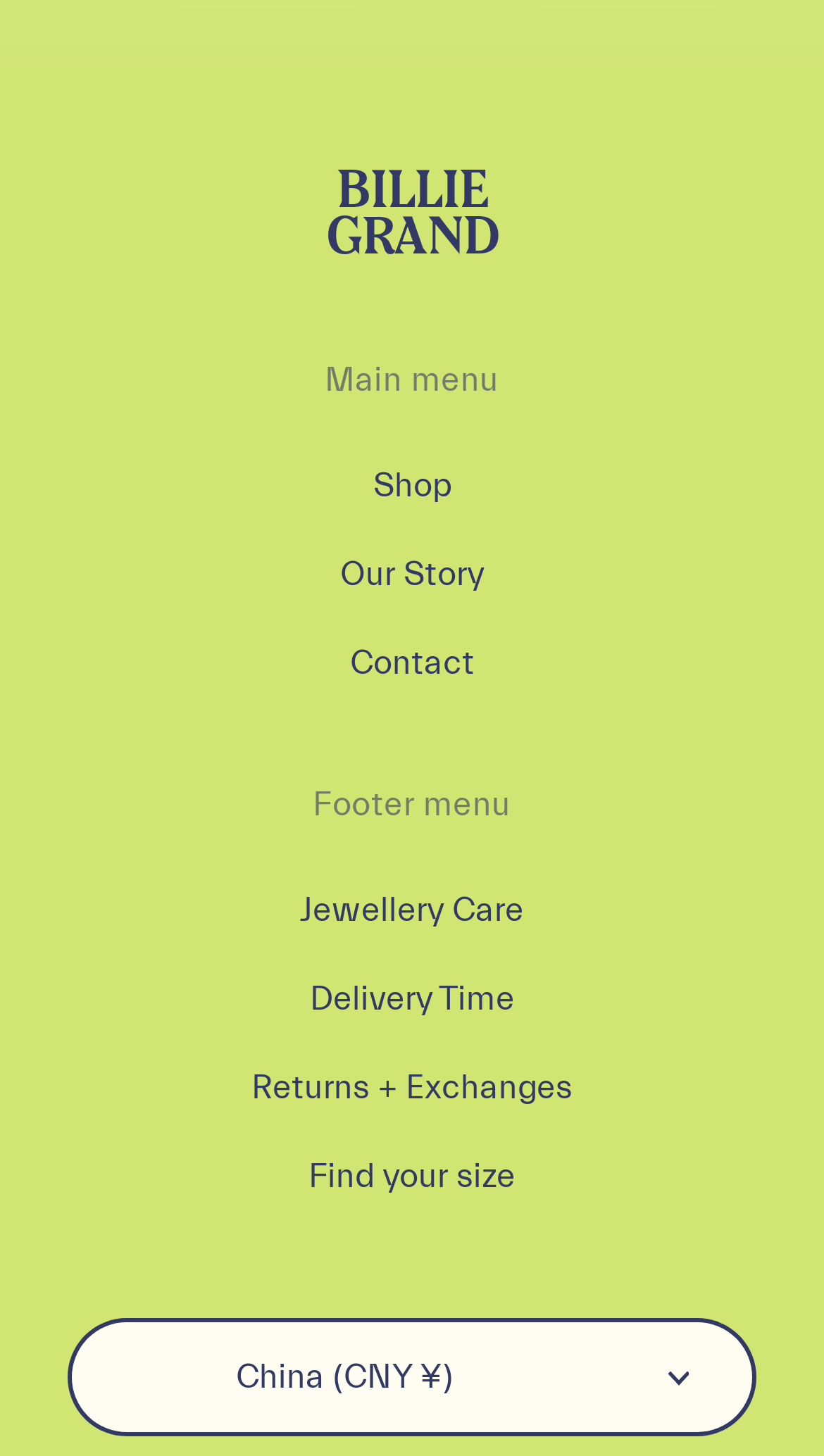Identify the bounding box coordinates of the region I need to click to complete this instruction: "Learn about Jewellery Care".

[0.364, 0.613, 0.636, 0.639]